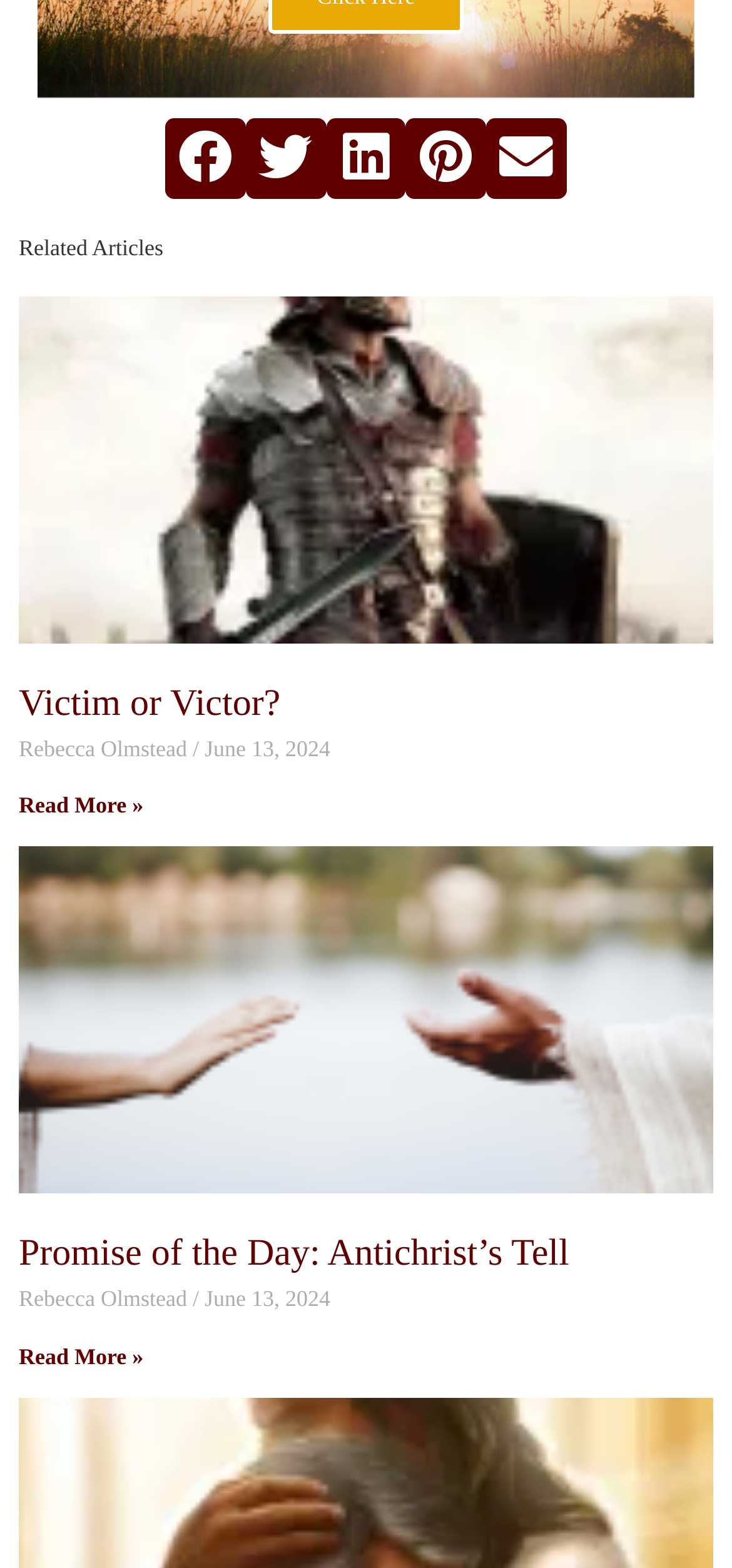What is the title of the first related article?
Please look at the screenshot and answer using one word or phrase.

Suit Up!